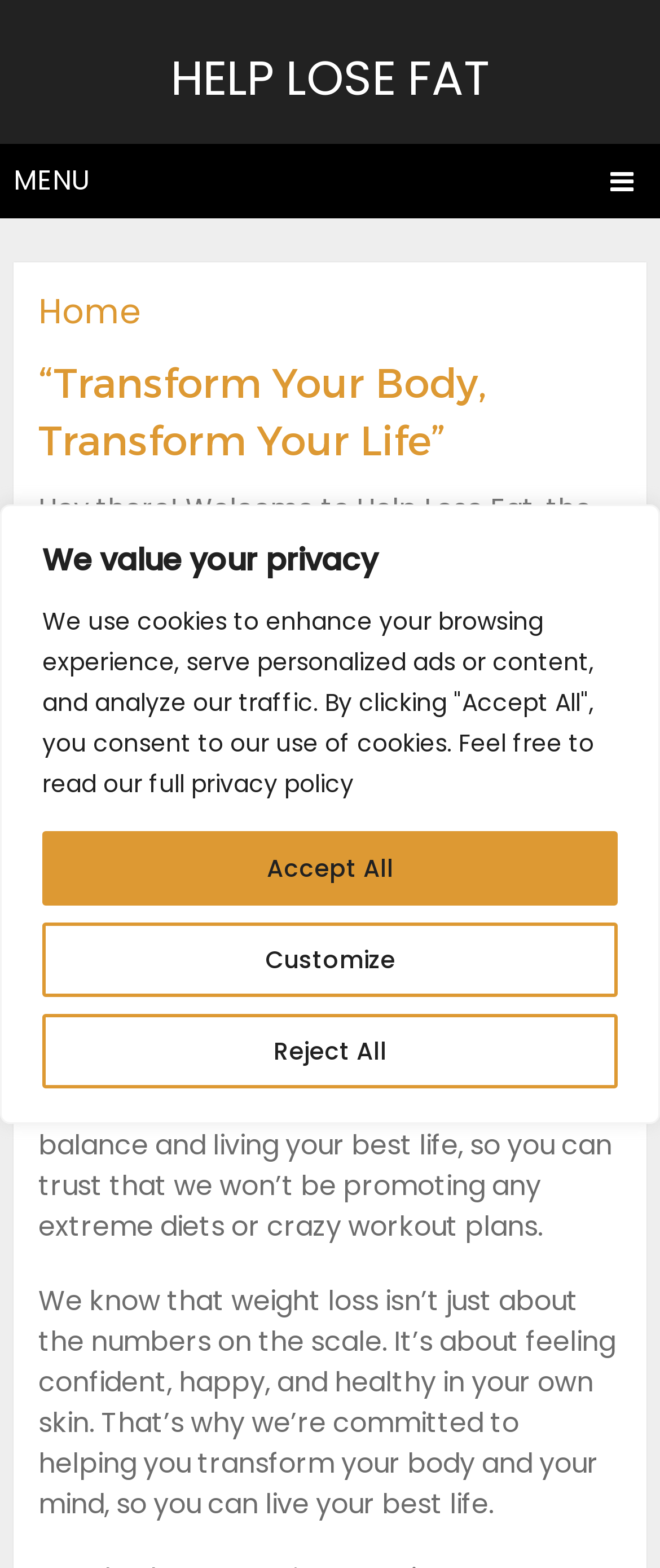For the given element description Reject All, determine the bounding box coordinates of the UI element. The coordinates should follow the format (top-left x, top-left y, bottom-right x, bottom-right y) and be within the range of 0 to 1.

[0.064, 0.647, 0.936, 0.694]